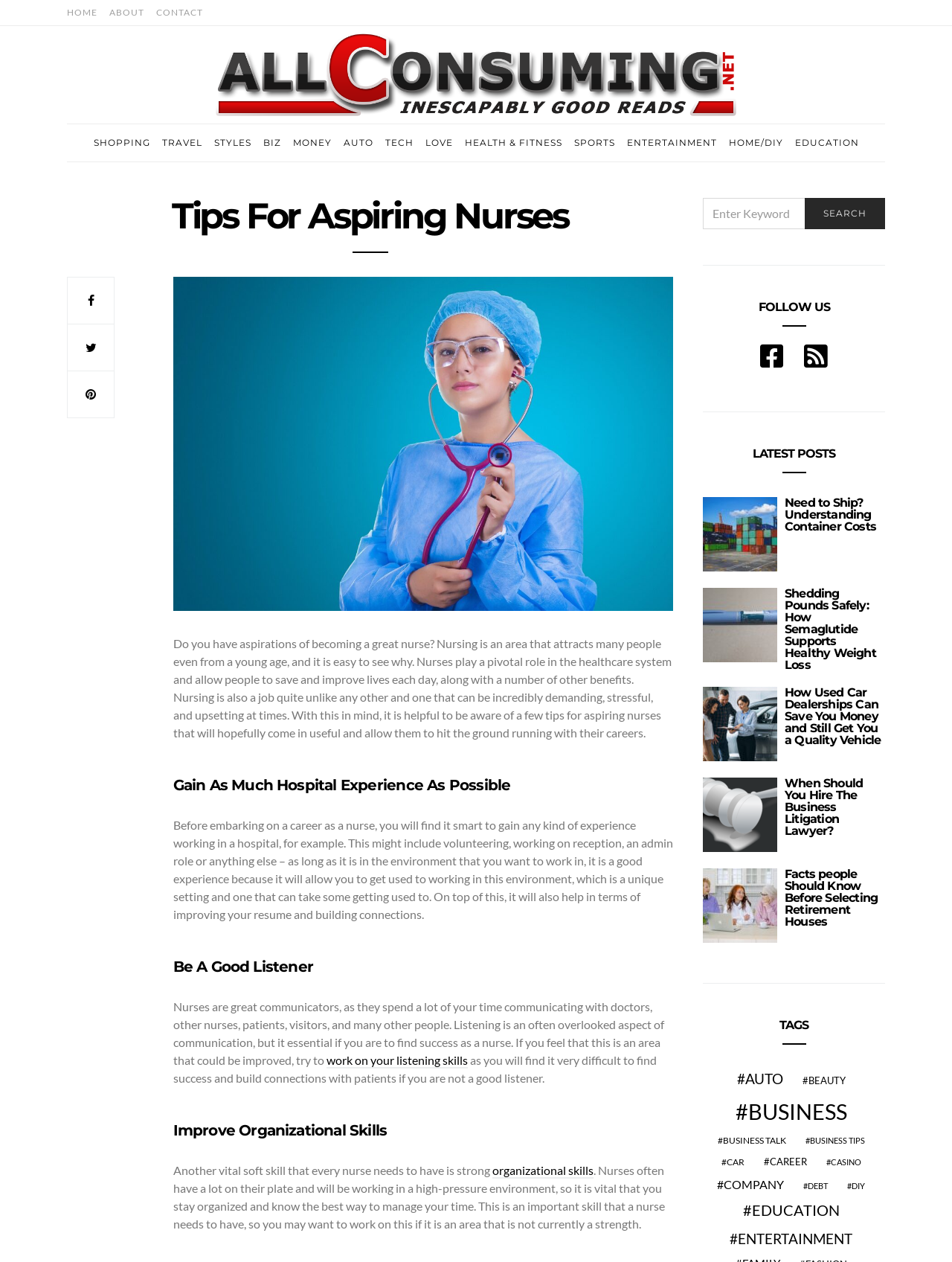Offer a comprehensive description of the webpage’s content and structure.

This webpage is about tips for aspiring nurses. At the top, there are several links to different sections of the website, including "HOME", "ABOUT", "CONTACT", and various categories like "SHOPPING", "TRAVEL", and "HEALTH & FITNESS". Below these links, there is a heading "Tips For Aspiring Nurses" and an image with the same title.

The main content of the page is divided into several sections, each with a heading and a block of text. The first section is an introduction to the importance of nursing and the benefits of pursuing a career in this field. The subsequent sections provide tips for aspiring nurses, including gaining hospital experience, being a good listener, and improving organizational skills. Each of these sections has a heading and a paragraph of text that elaborates on the tip.

On the right side of the page, there is a search bar with a heading "SEARCH FOR:" and a button to submit the search query. Below the search bar, there are links to follow the website on social media platforms.

Further down the page, there is a section titled "LATEST POSTS" that lists several articles with headings and links to read more. The articles appear to be from various categories, including business, health, and lifestyle.

At the bottom of the page, there is a section titled "TAGS" that lists various categories with the number of items in each category. These categories include "auto", "beauty", "business", and many others. Each category has a link to view more items in that category.